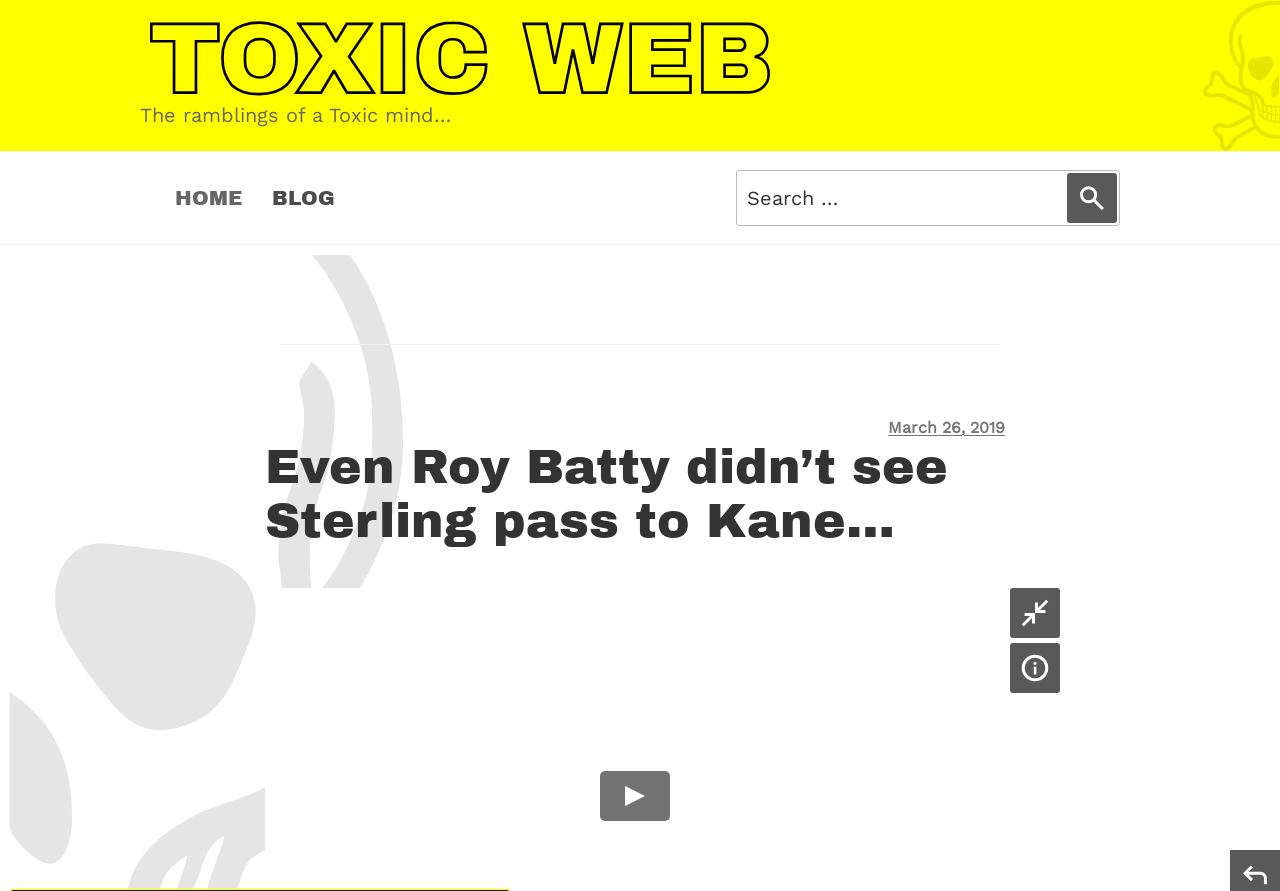Locate the primary heading on the webpage and return its text.

Even Roy Batty didn’t see Sterling pass to Kane